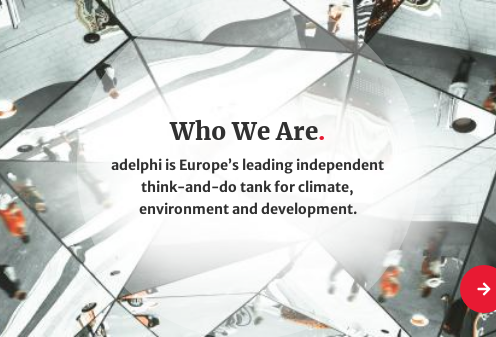Explain the contents of the image with as much detail as possible.

The image features an artistic representation of a glass mosaic, reflecting a dynamic view of people in motion. This visually stimulating design complements the text overlay that reads "Who We Are." Beneath this heading, it elaborates on adelphi's mission, stating, "adelphi is Europe’s leading independent think-and-do tank for climate, environment and development." The combination of the vibrant mosaic and the informative text highlights adelphi's commitment to impactful environmental strategies and initiatives, inviting viewers to engage further with the organization.